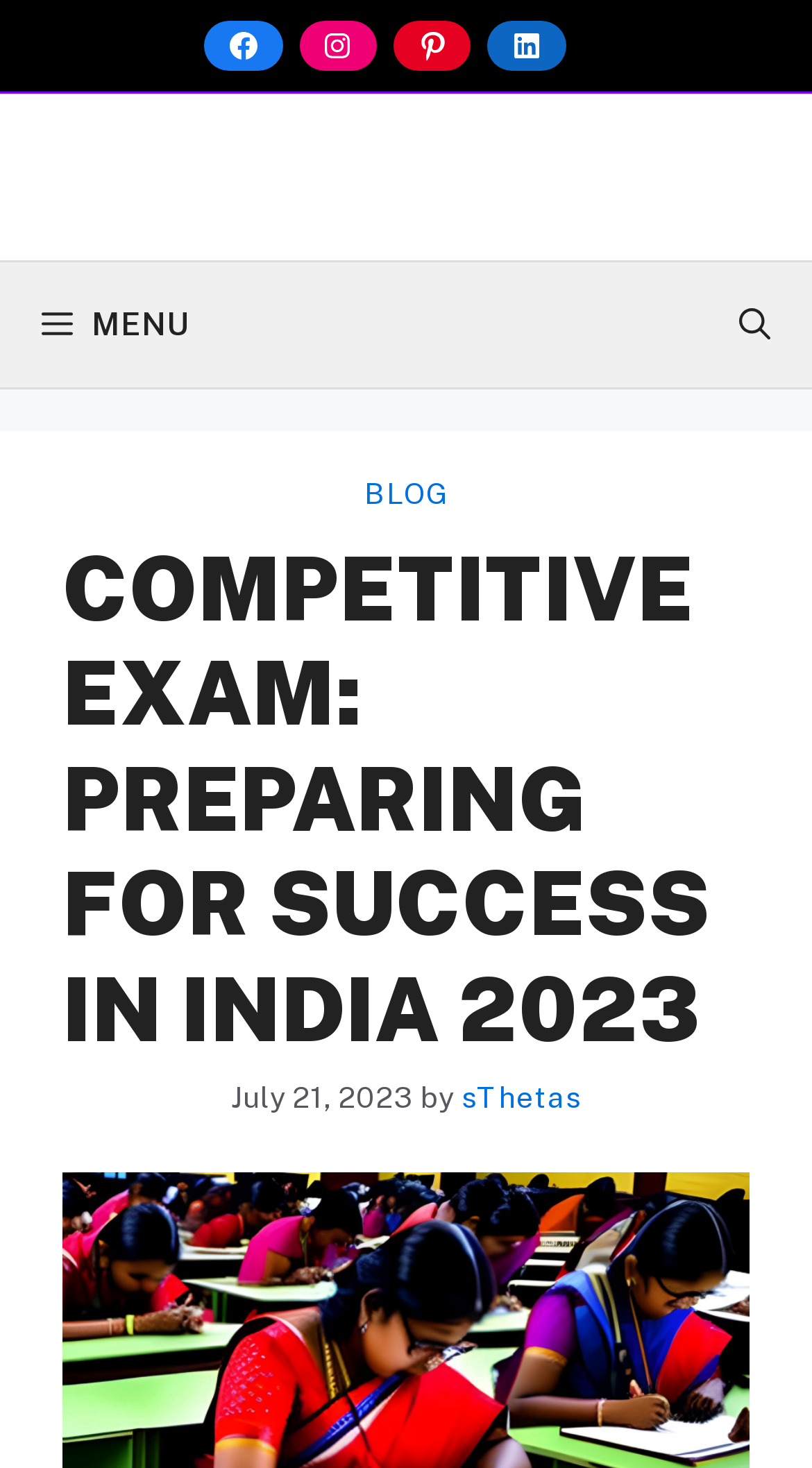Summarize the contents and layout of the webpage in detail.

The webpage is a comprehensive guide for preparing for competitive exams in India. At the top, there is a banner with the site's name, followed by a primary navigation menu that spans the entire width of the page. The navigation menu has a "MENU" button on the left and an "Open search" button on the right.

Below the navigation menu, there is a header section that takes up most of the page's width. This section contains a heading that reads "COMPETITIVE EXAM: PREPARING FOR SUCCESS IN INDIA 2023" in a prominent font. To the left of the heading, there is a link to the "BLOG" section. 

Further down, there is a section that displays the publication date of the article, "July 21, 2023", along with the author's name, "sThetas". 

At the very top of the page, there are five social media links, including Pinterest, aligned horizontally and taking up about half of the page's width.